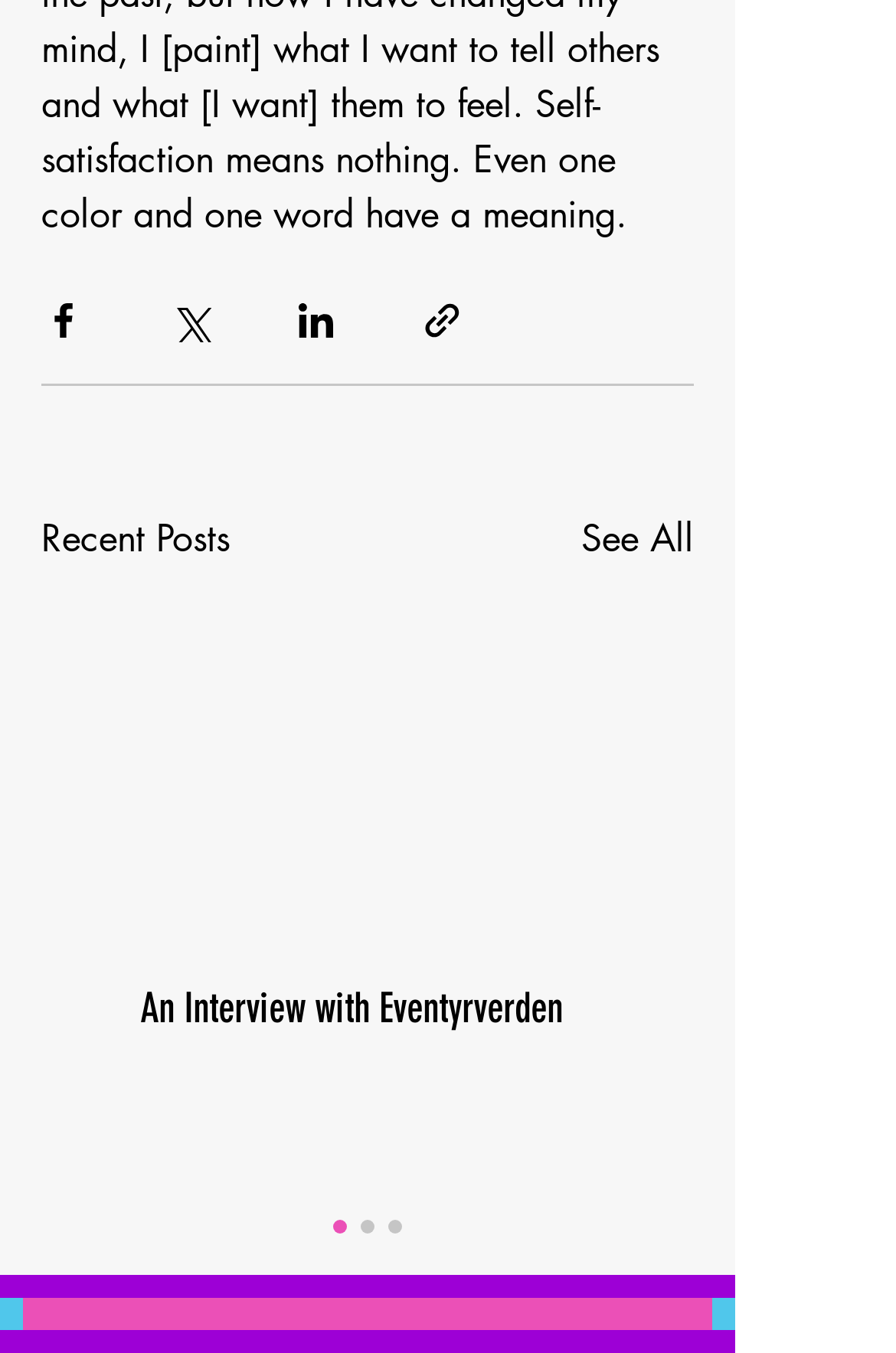Determine the coordinates of the bounding box that should be clicked to complete the instruction: "View recent posts". The coordinates should be represented by four float numbers between 0 and 1: [left, top, right, bottom].

[0.046, 0.379, 0.256, 0.419]